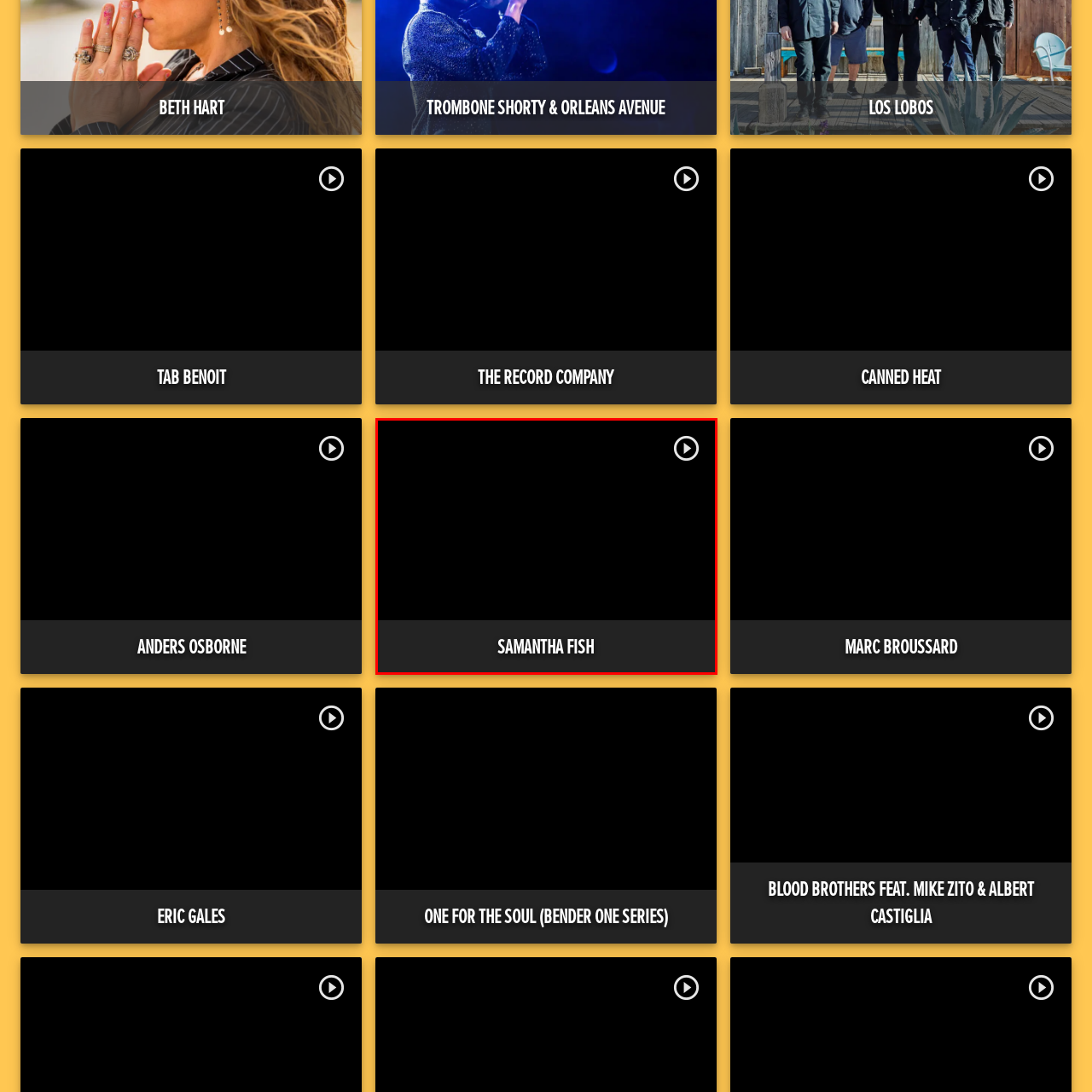Focus your attention on the picture enclosed within the red border and formulate a detailed answer to the question below, using the image as your primary reference: 
What is the design style of the overall layout?

The overall design is sleek and modern, reflecting the energetic and vibrant nature of Samantha Fish's performances, which is evident from the typography and layout of the image.